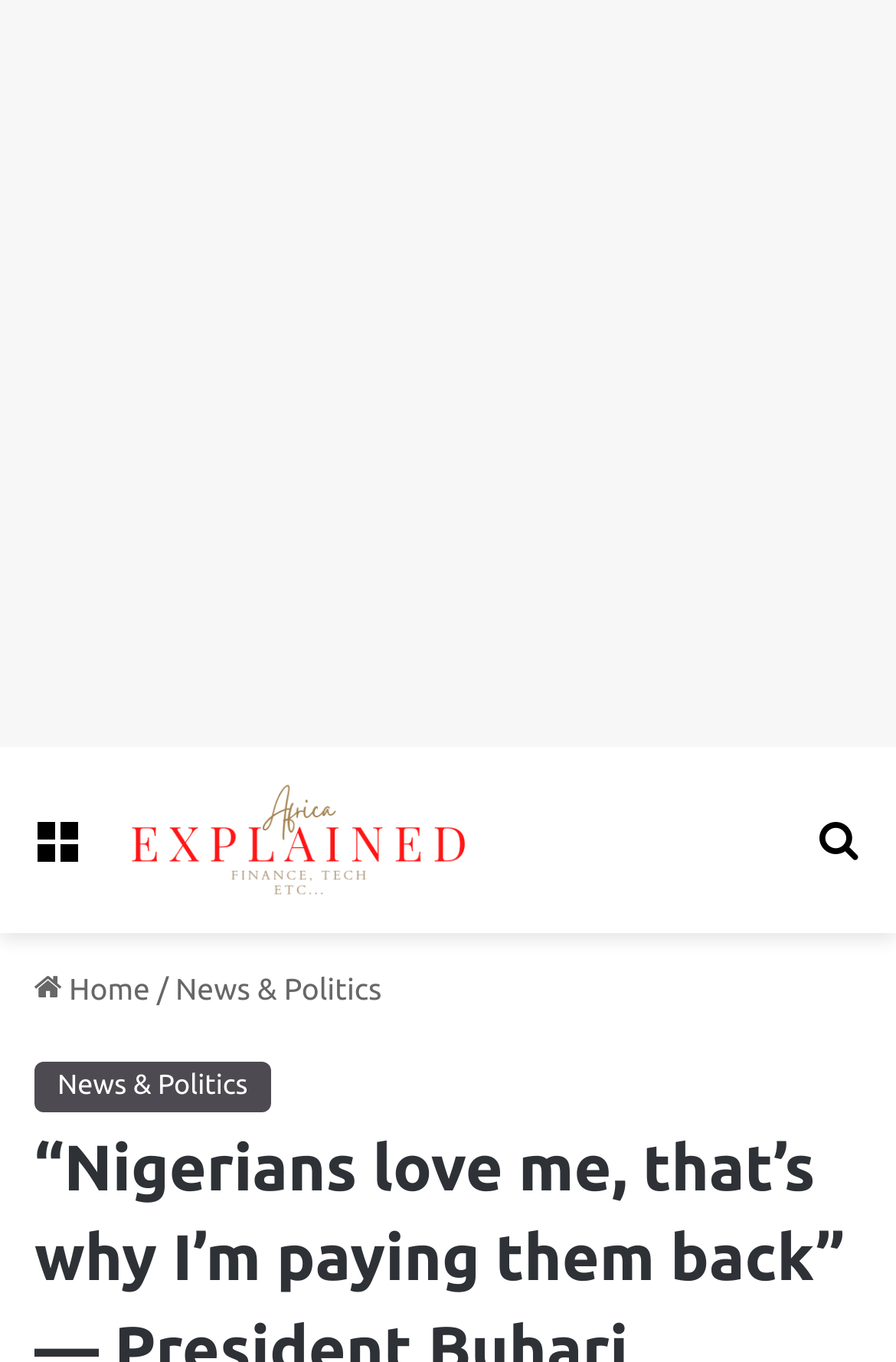Determine the bounding box coordinates for the UI element matching this description: "News & Politics".

[0.196, 0.716, 0.426, 0.739]